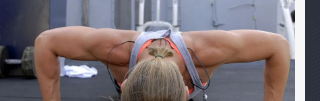What is the woman wearing?
Answer the question with a single word or phrase by looking at the picture.

Sports tank top